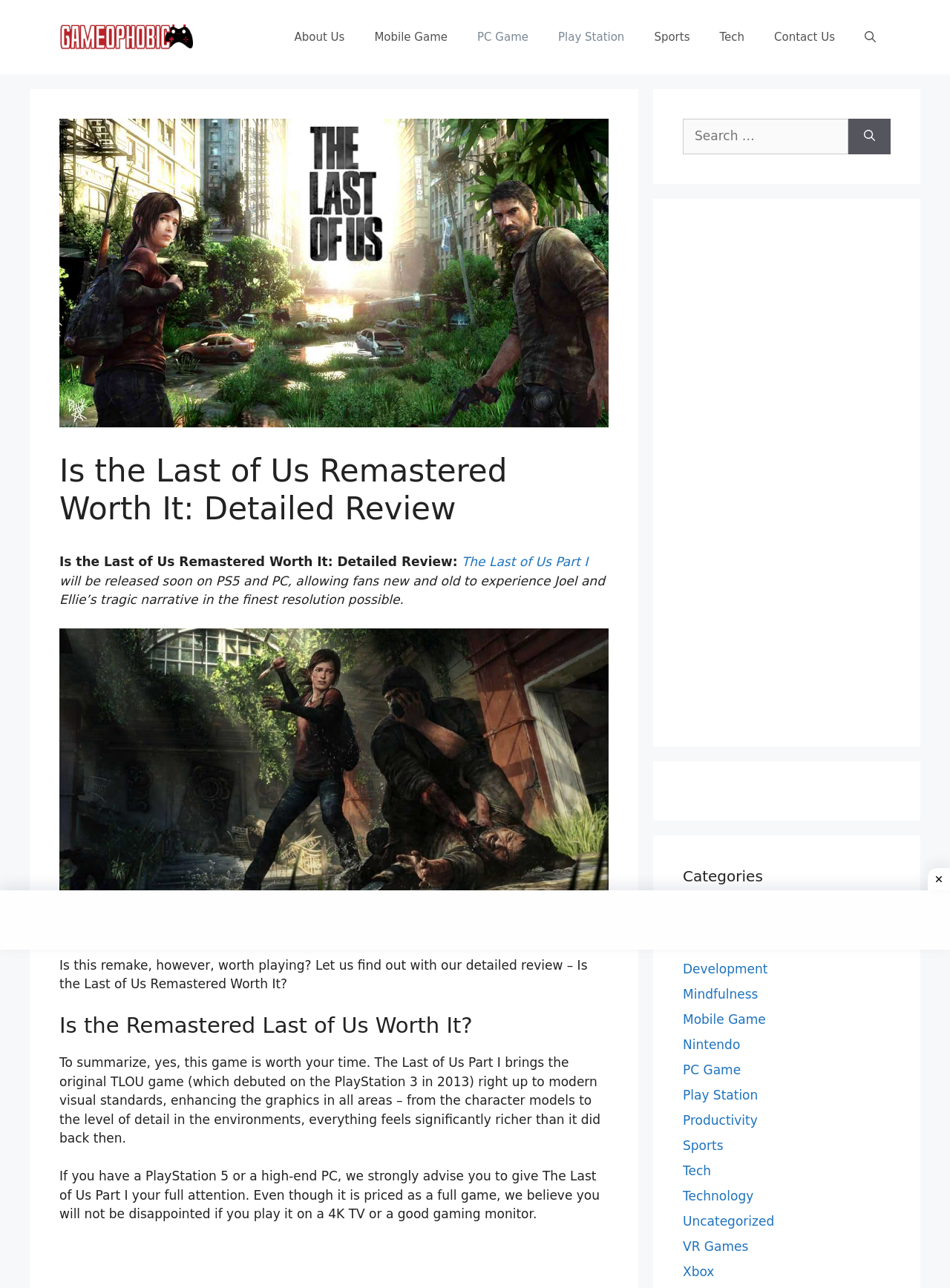Respond to the following question with a brief word or phrase:
What is the purpose of the review?

To determine if the game is worth playing